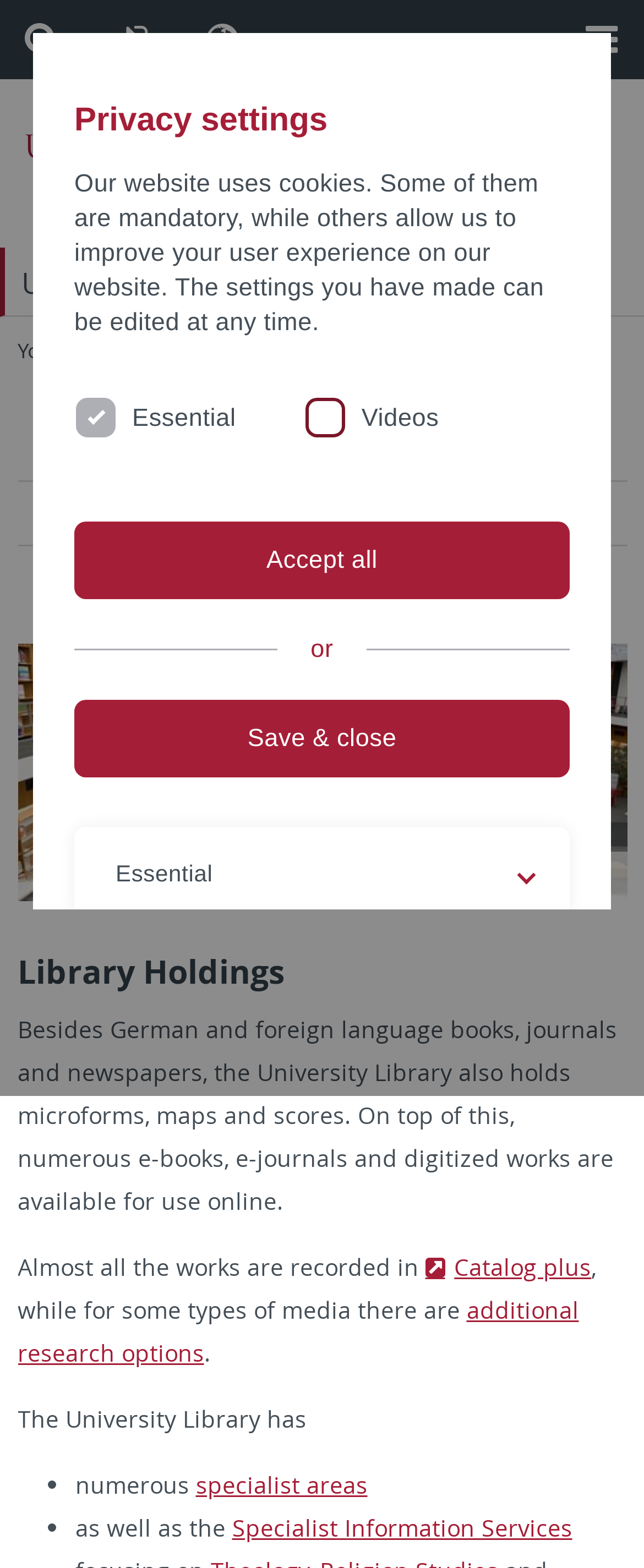Please determine the bounding box coordinates of the element to click on in order to accomplish the following task: "Share on Facebook". Ensure the coordinates are four float numbers ranging from 0 to 1, i.e., [left, top, right, bottom].

None